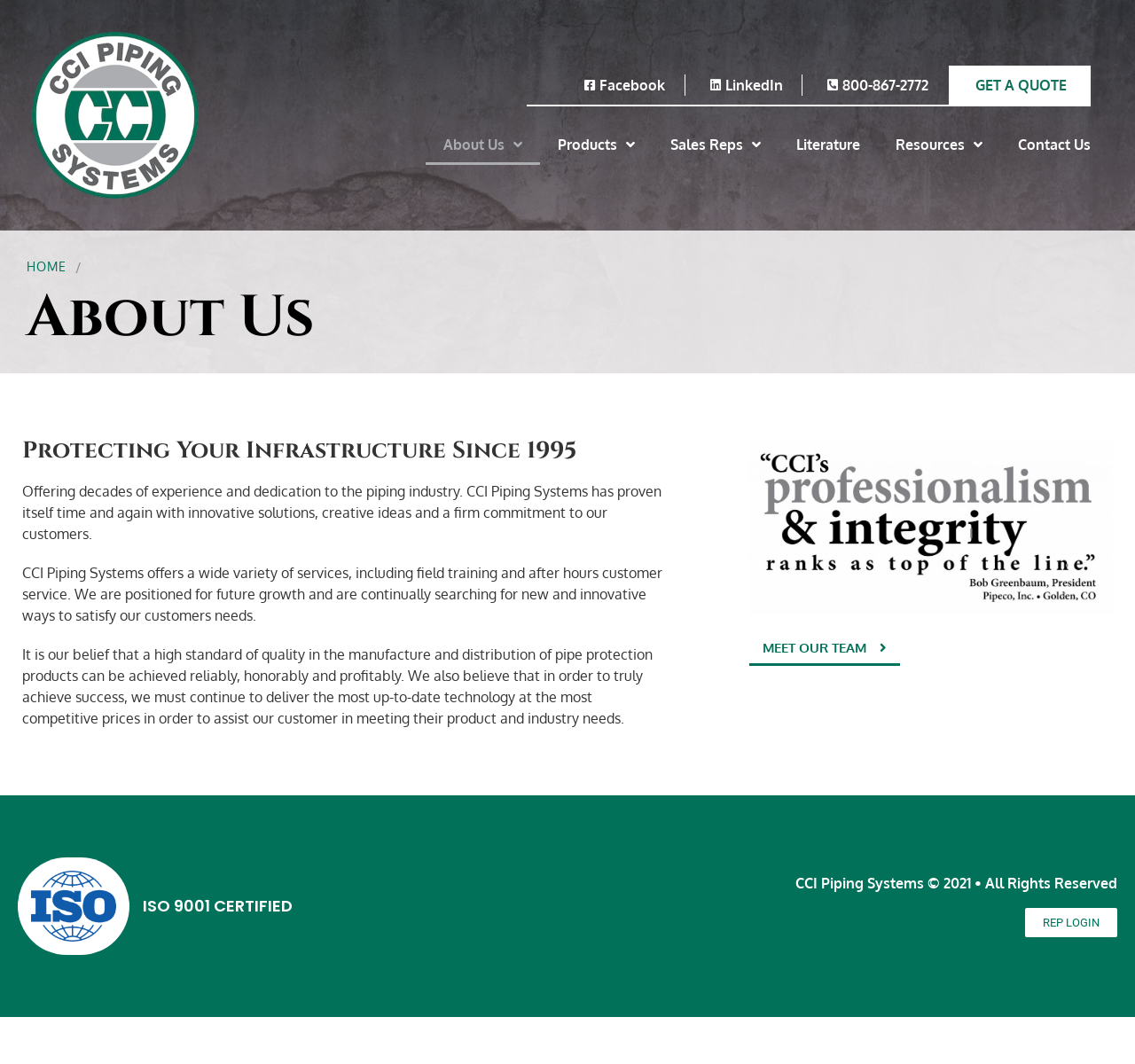What is the company's experience in the piping industry?
Could you answer the question with a detailed and thorough explanation?

The company's experience in the piping industry is mentioned in the text 'Offering decades of experience and dedication to the piping industry.' which is located in the main content of the page.